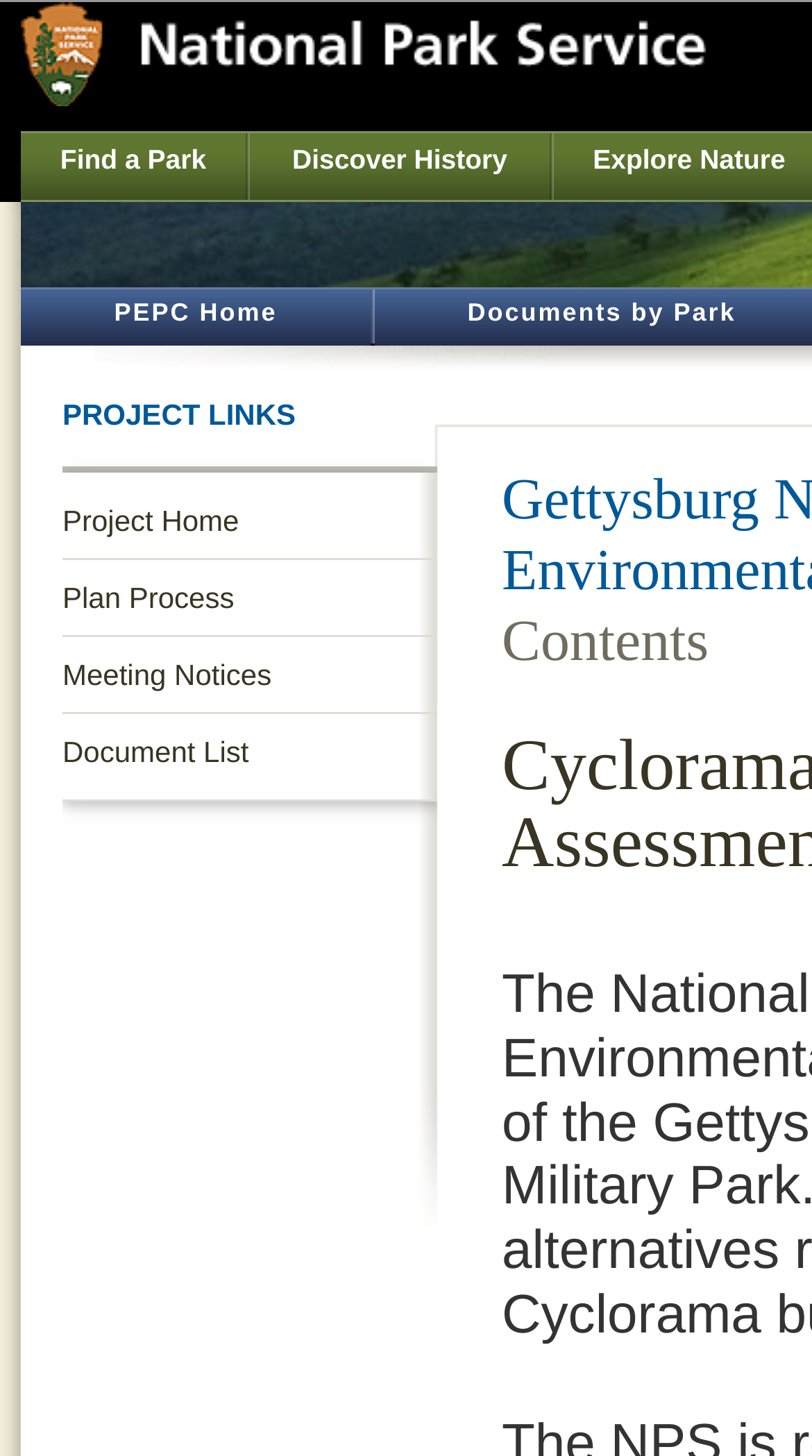How many main sections are there at the top?
Refer to the image and give a detailed response to the question.

At the top of the page, I found three main sections: the National Park Service Logo, the links section with 'Find a Park' and 'Discover History', and the 'PEPC Home' link. Therefore, there are three main sections at the top.